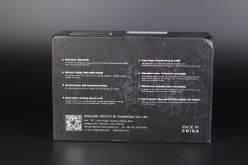Detail all significant aspects of the image you see.

The image showcases the back of the packaging for the Creality Sprite Pro Extruder. The box features a sleek black design, highlighting essential product information such as key specifications and features. Prominent details include a list summarizing the extruder's capabilities, providing users with a clear understanding of what to expect. Additionally, a QR code is visible, likely offering access to further information or resources online. This packaging is indicative of a premium unboxing experience, designed to protect the product while also offering a comprehensive overview of its benefits.